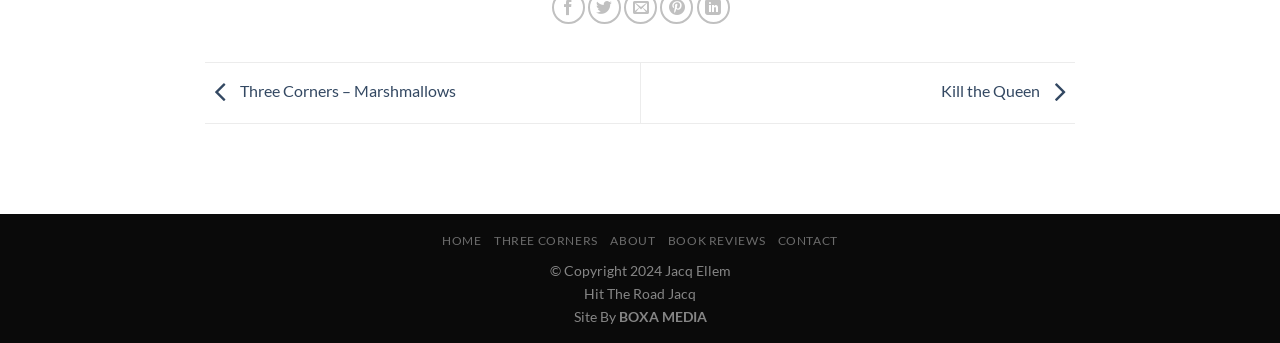Identify the bounding box for the UI element described as: "Book Reviews". Ensure the coordinates are four float numbers between 0 and 1, formatted as [left, top, right, bottom].

[0.522, 0.68, 0.598, 0.724]